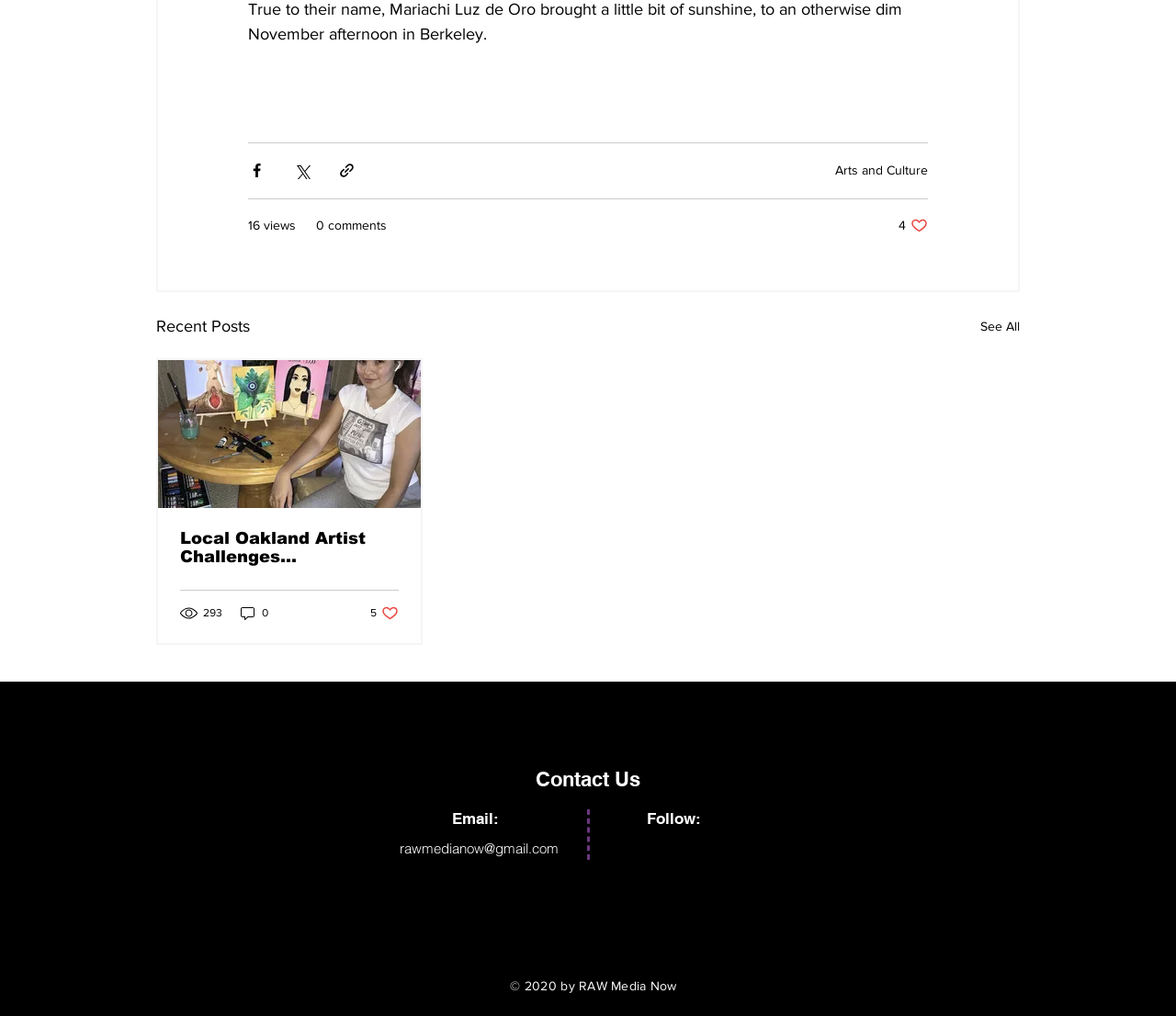Locate the bounding box coordinates of the area that needs to be clicked to fulfill the following instruction: "Share via Facebook". The coordinates should be in the format of four float numbers between 0 and 1, namely [left, top, right, bottom].

[0.211, 0.159, 0.226, 0.176]